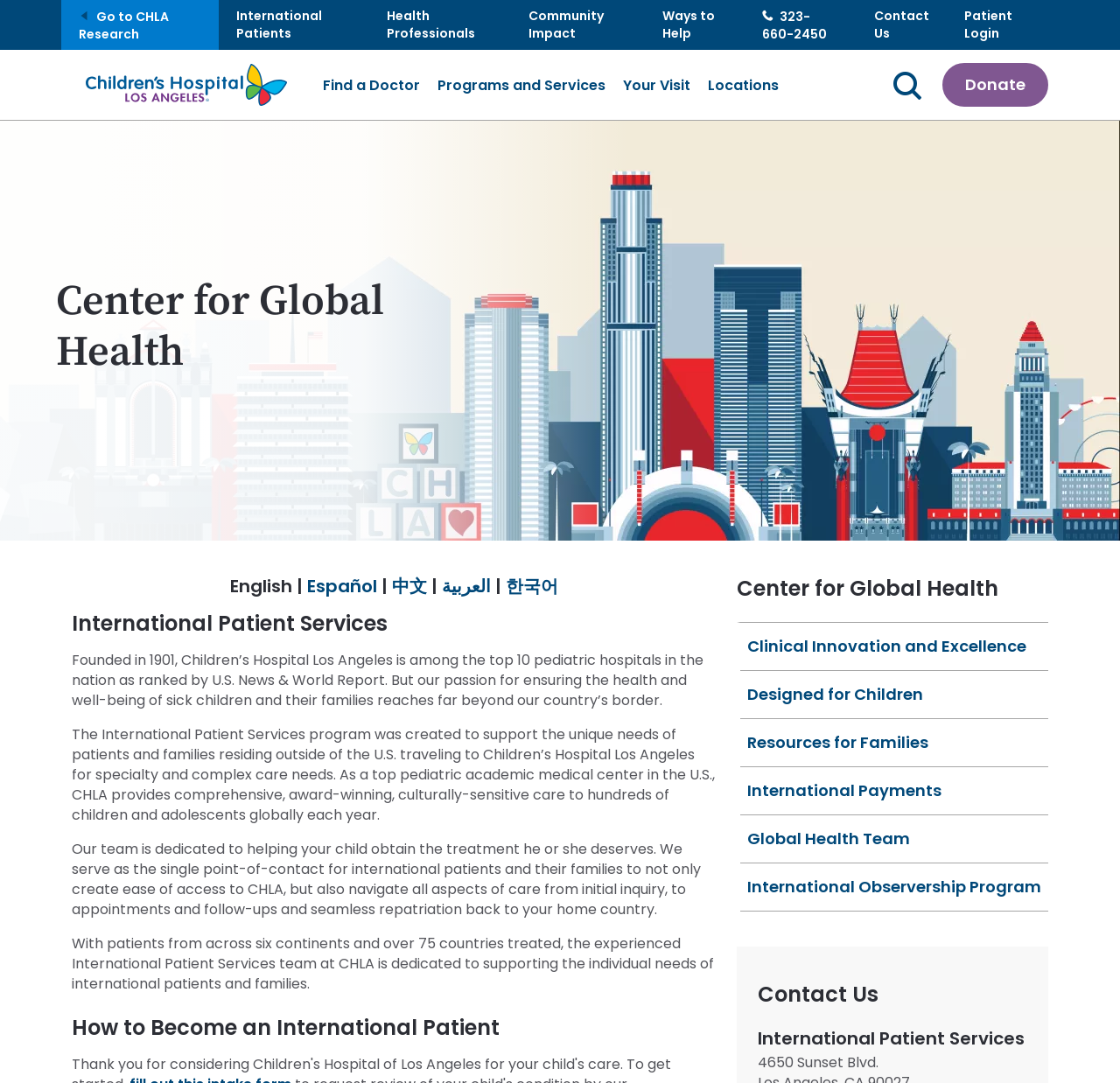How many countries have patients been treated from?
We need a detailed and meticulous answer to the question.

I found the answer by reading the static text 'With patients from across six continents and over 75 countries treated, the experienced International Patient Services team at CHLA is dedicated to supporting the individual needs of international patients and families.' which mentions the number of countries.